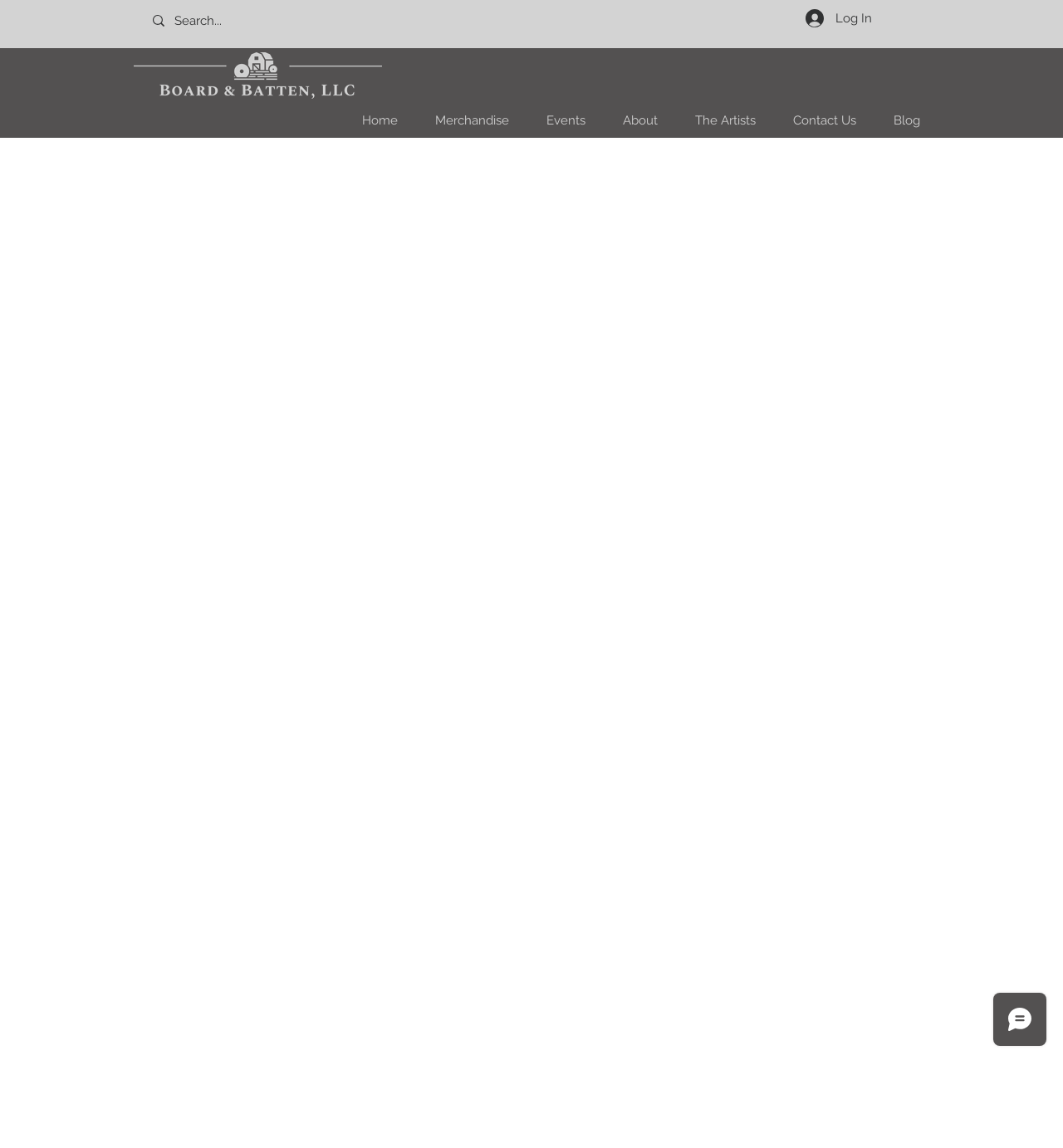Show the bounding box coordinates of the region that should be clicked to follow the instruction: "go to the home page."

[0.316, 0.094, 0.386, 0.116]